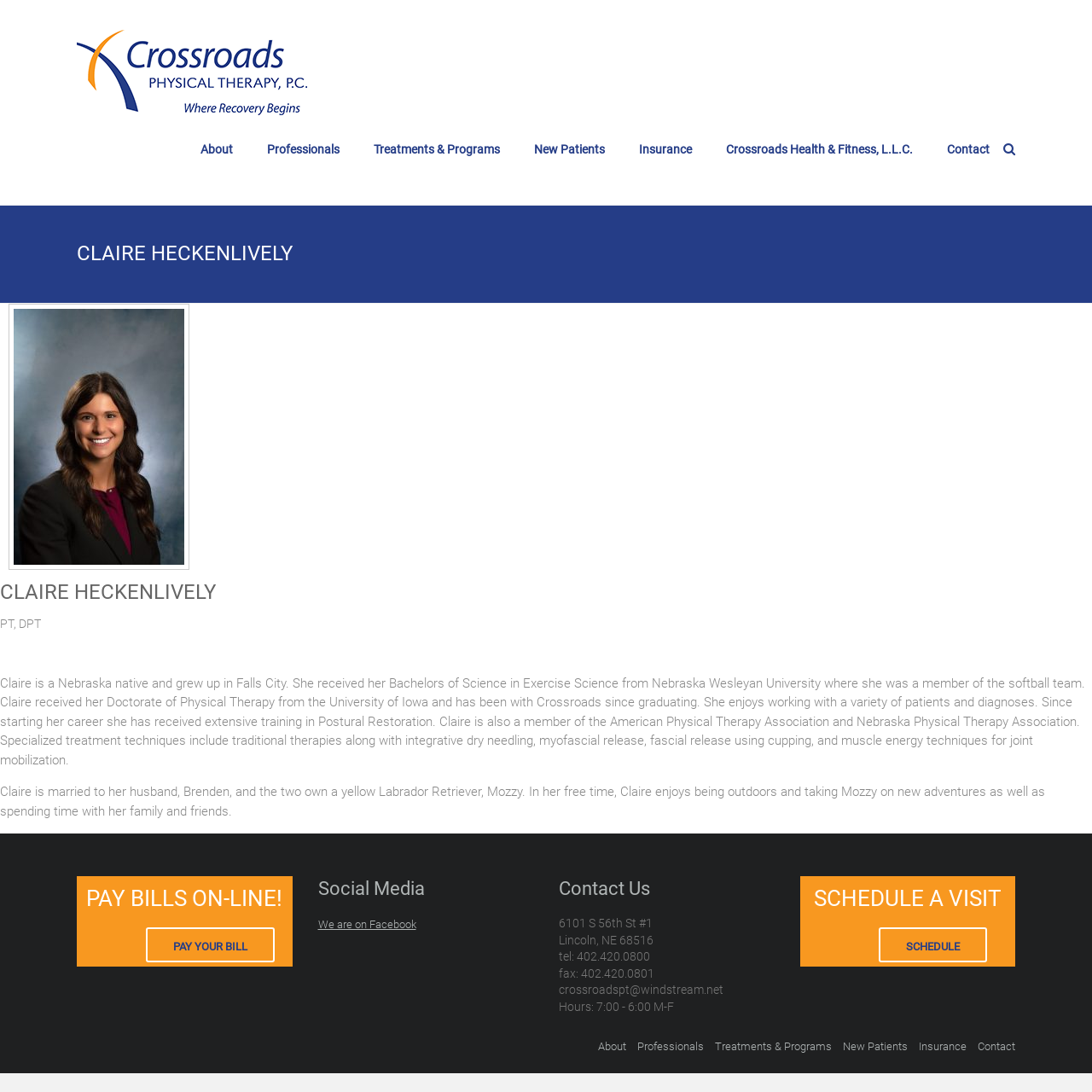Pinpoint the bounding box coordinates of the element you need to click to execute the following instruction: "Schedule a visit". The bounding box should be represented by four float numbers between 0 and 1, in the format [left, top, right, bottom].

[0.805, 0.849, 0.904, 0.881]